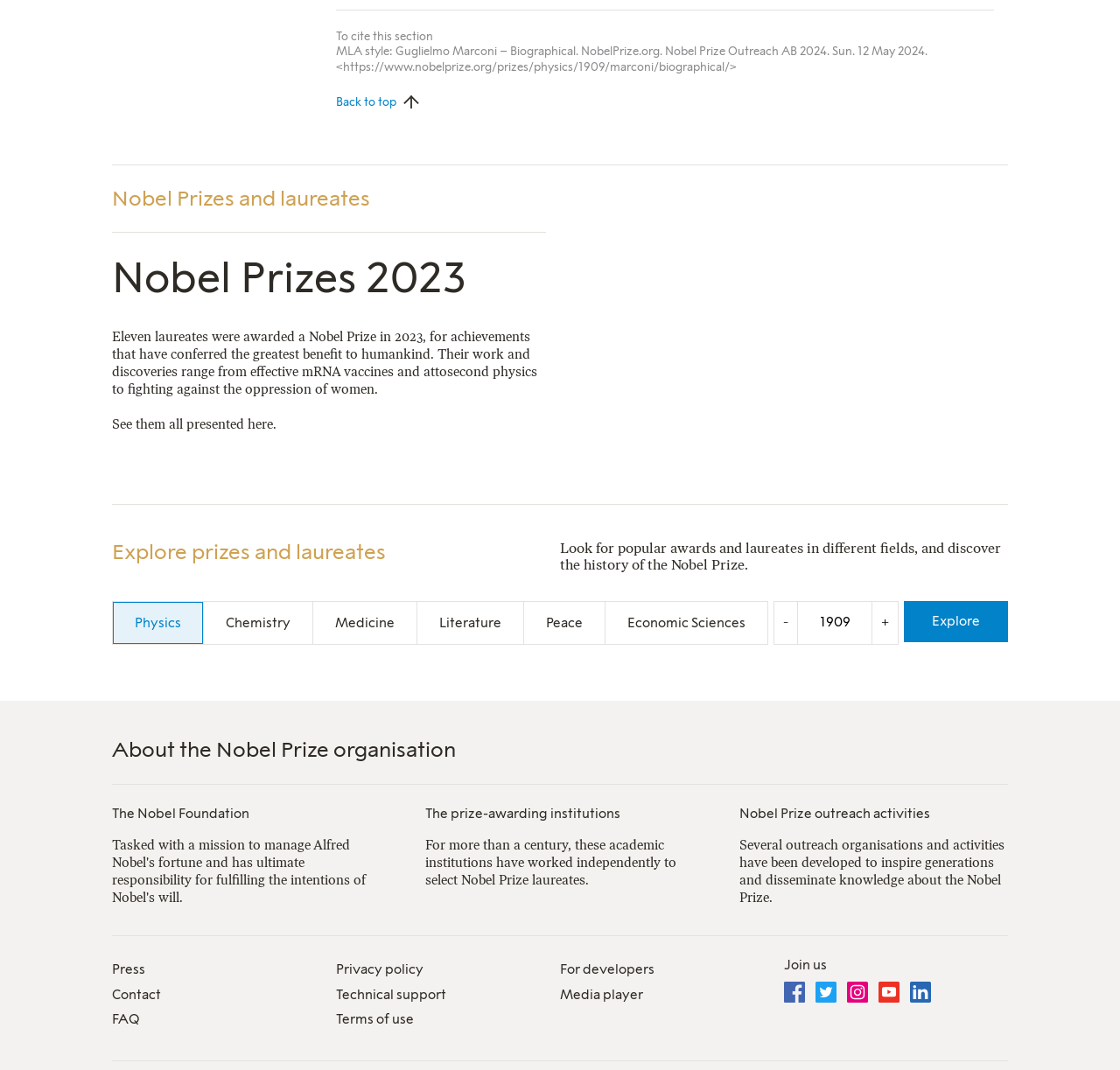Please find the bounding box coordinates of the section that needs to be clicked to achieve this instruction: "Follow The Nobel Prize on Twitter".

[0.728, 0.917, 0.747, 0.945]